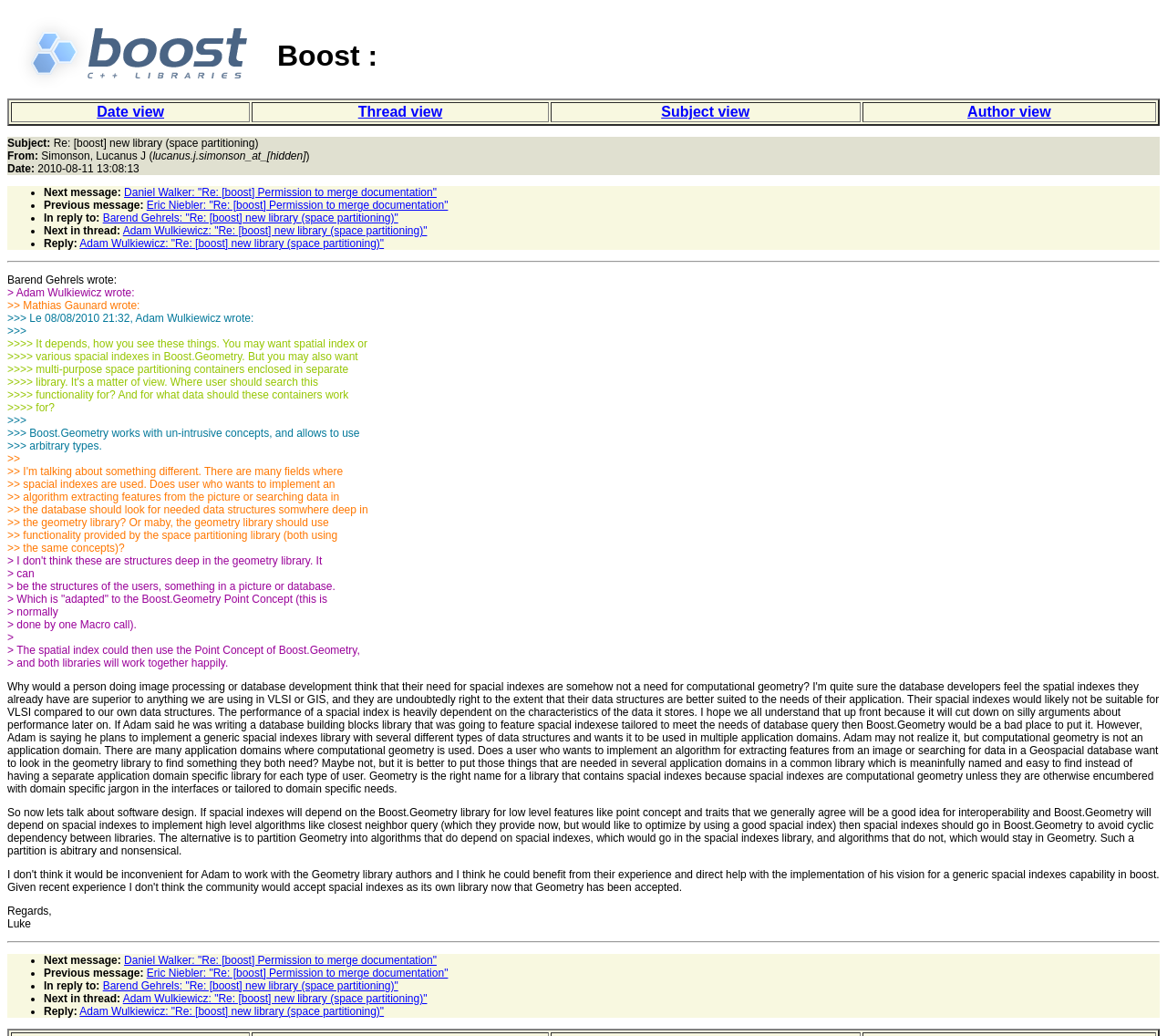Highlight the bounding box coordinates of the element you need to click to perform the following instruction: "Click on the 'Date view' link."

[0.009, 0.099, 0.214, 0.118]